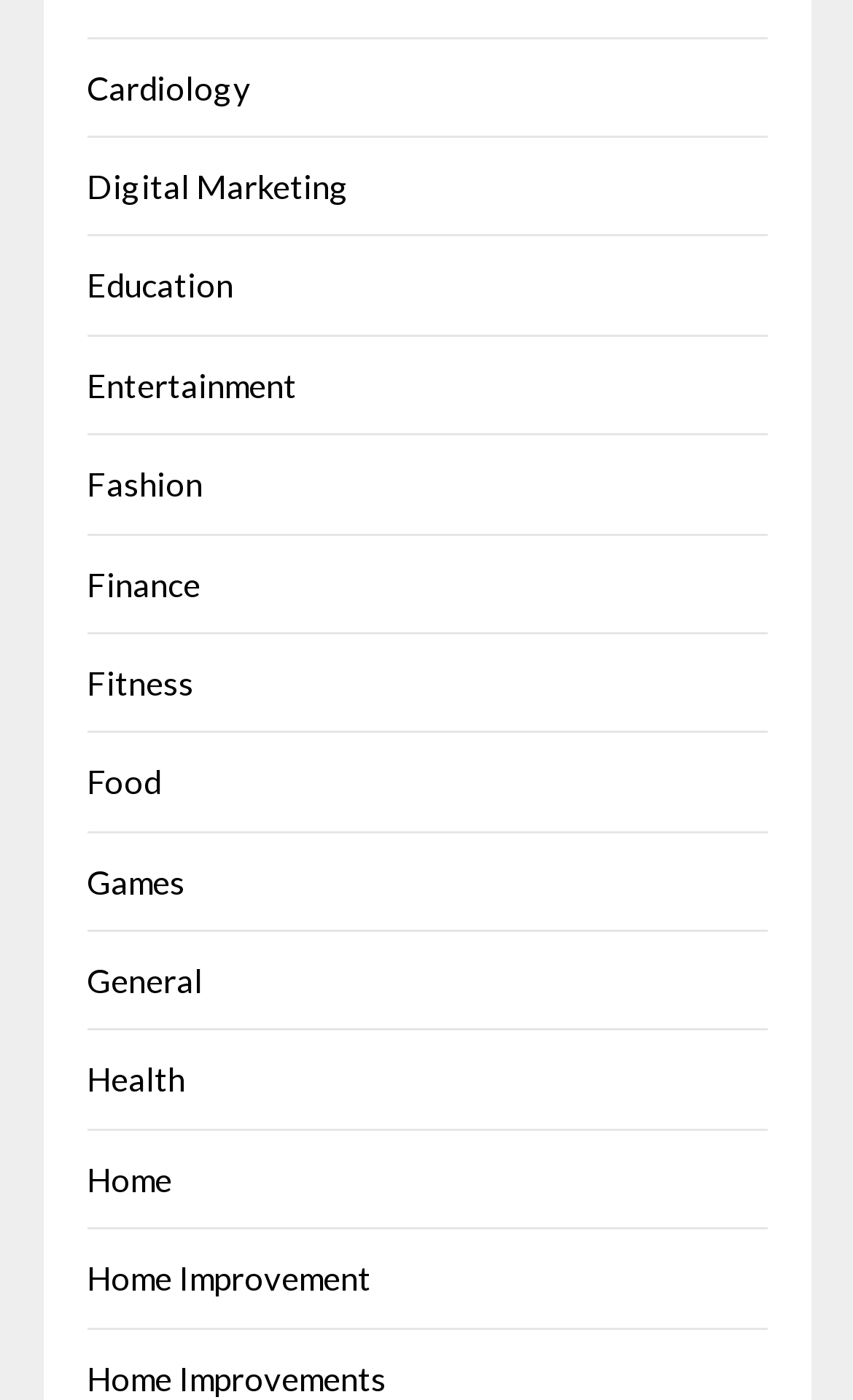Determine the bounding box coordinates for the area you should click to complete the following instruction: "Browse Entertainment".

[0.101, 0.261, 0.347, 0.289]